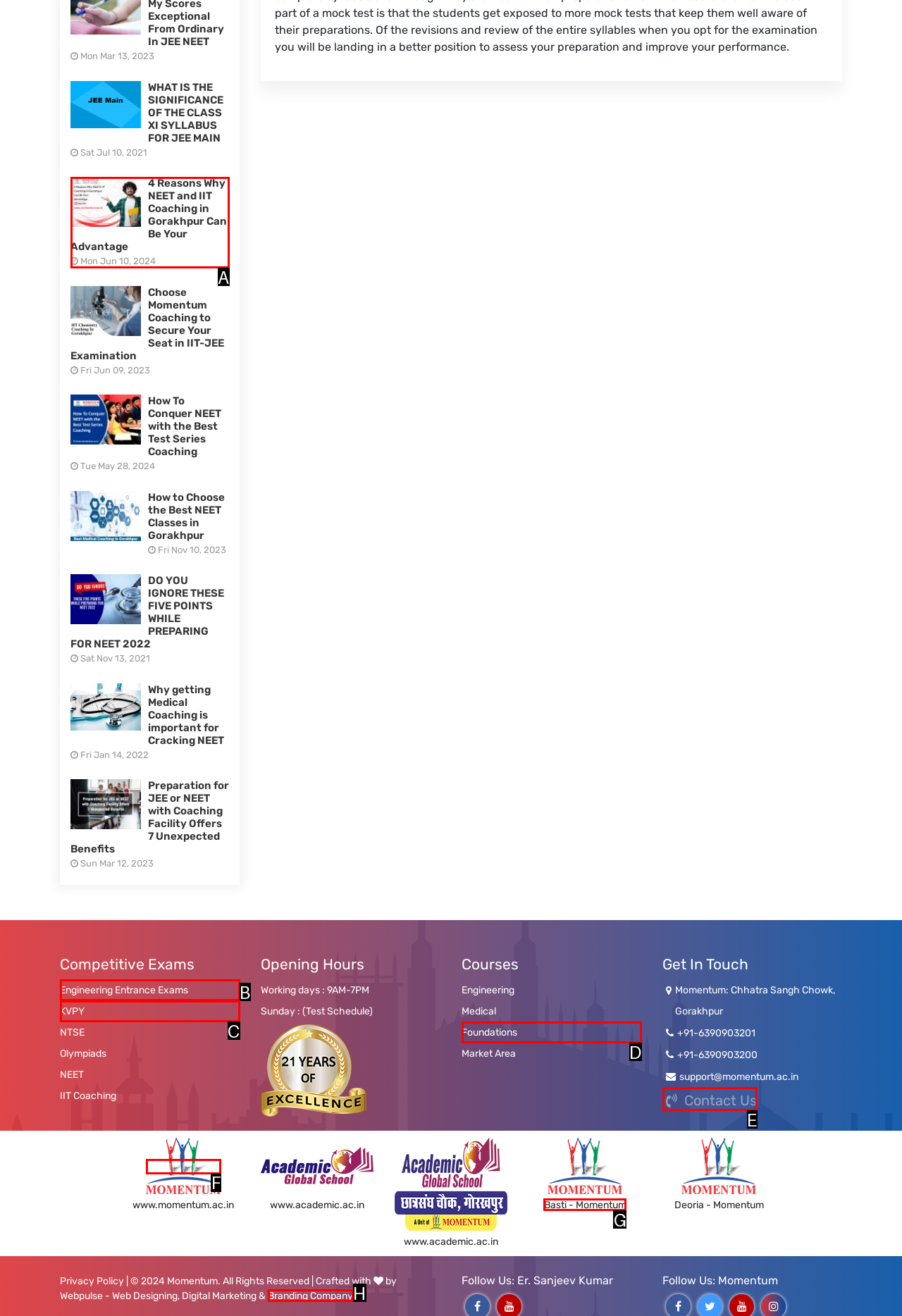Determine the letter of the UI element that will complete the task: Visit the Momentum website
Reply with the corresponding letter.

F